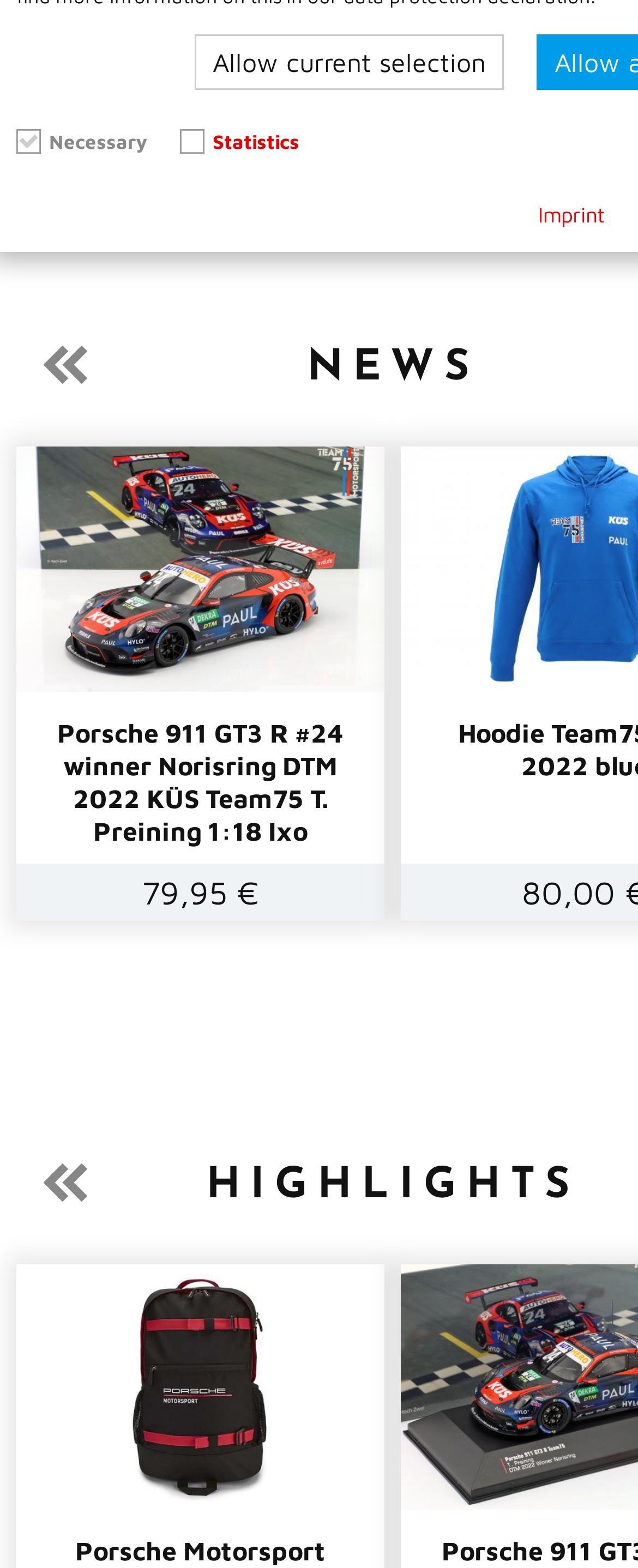Provide a brief response to the question using a single word or phrase: 
How many links are in the top section?

5